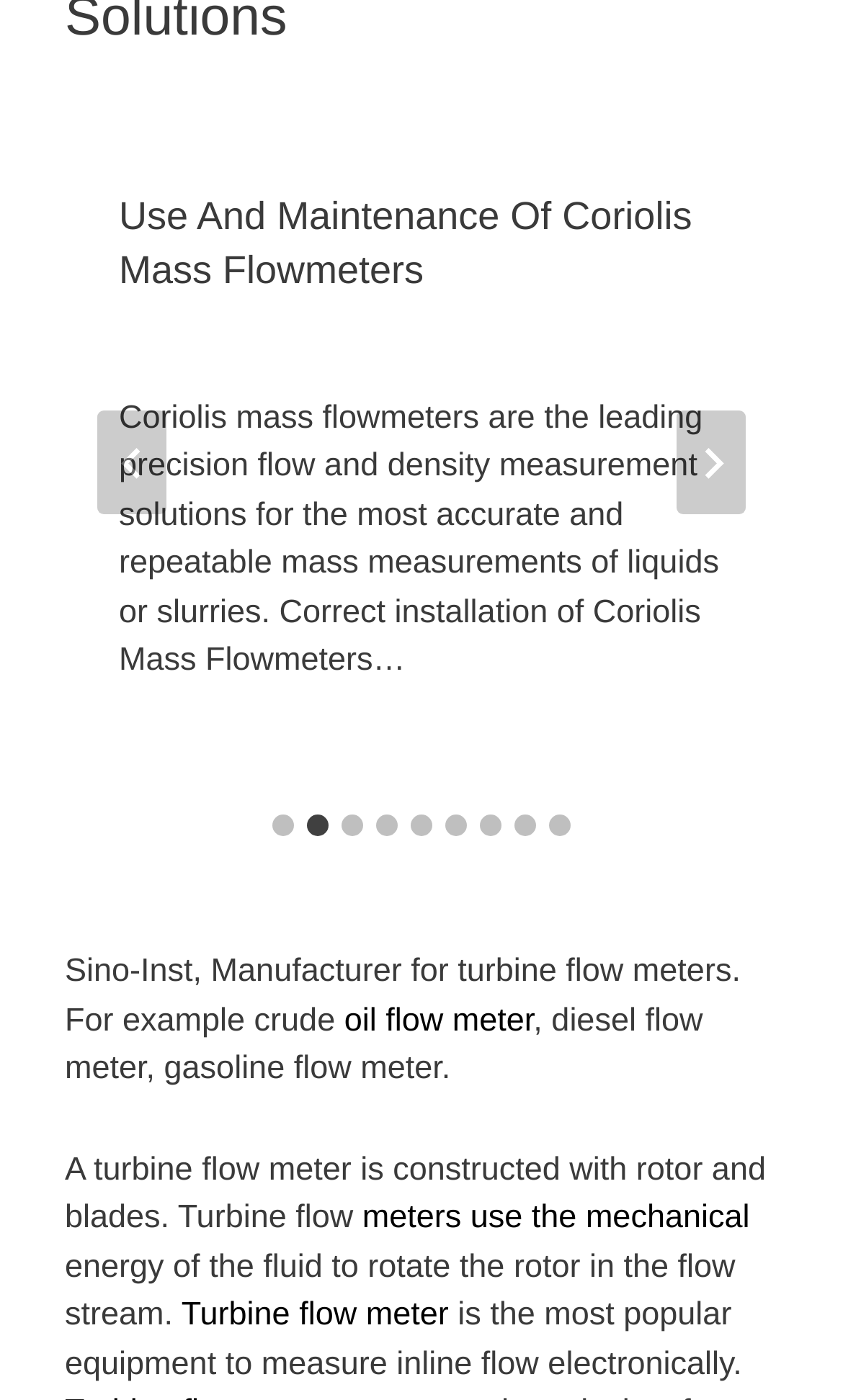Locate the bounding box coordinates of the segment that needs to be clicked to meet this instruction: "Select slide 1".

[0.323, 0.582, 0.349, 0.598]